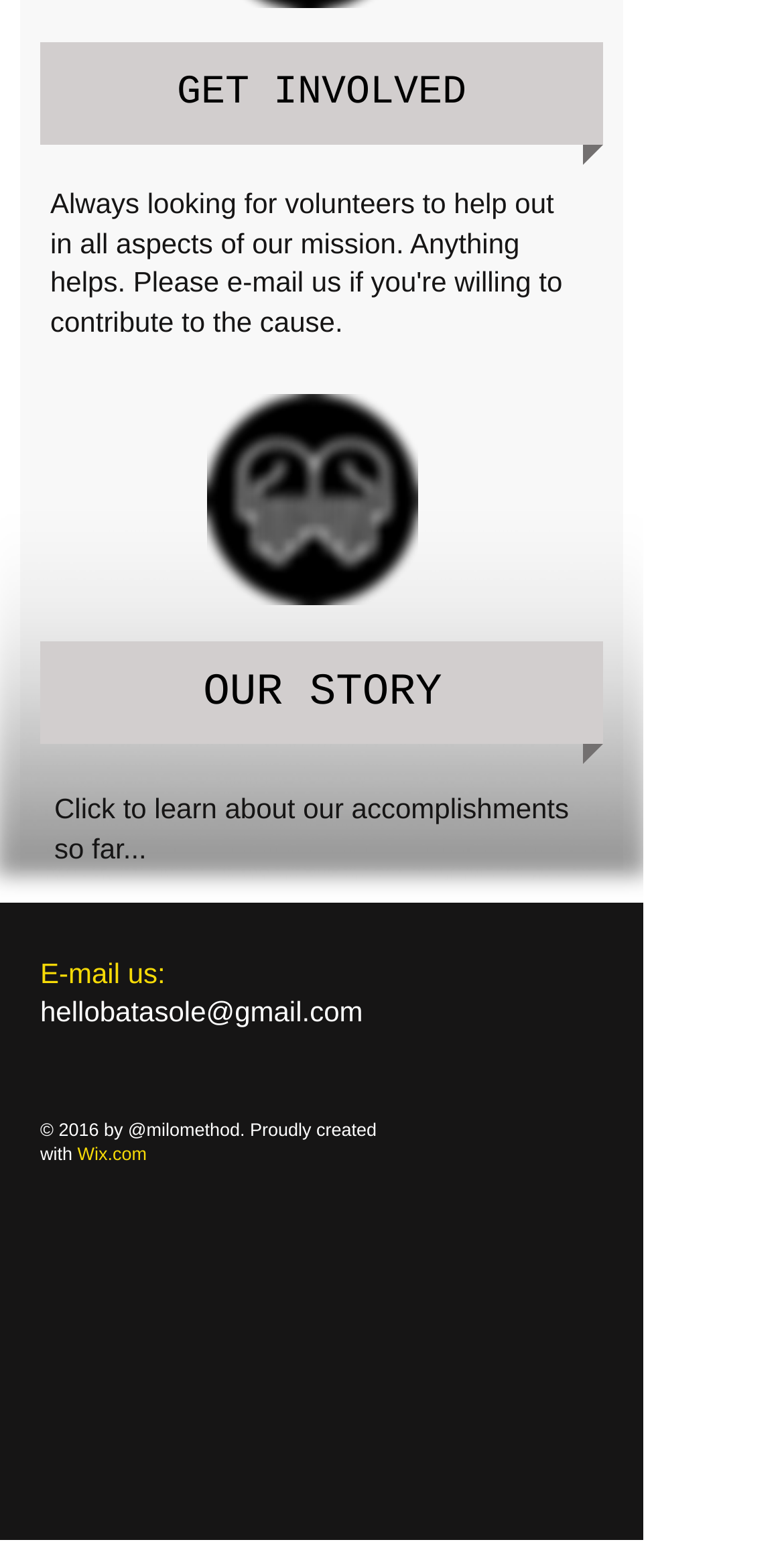Please provide the bounding box coordinate of the region that matches the element description: hellobatasole@gmail.com. Coordinates should be in the format (top-left x, top-left y, bottom-right x, bottom-right y) and all values should be between 0 and 1.

[0.051, 0.645, 0.463, 0.666]